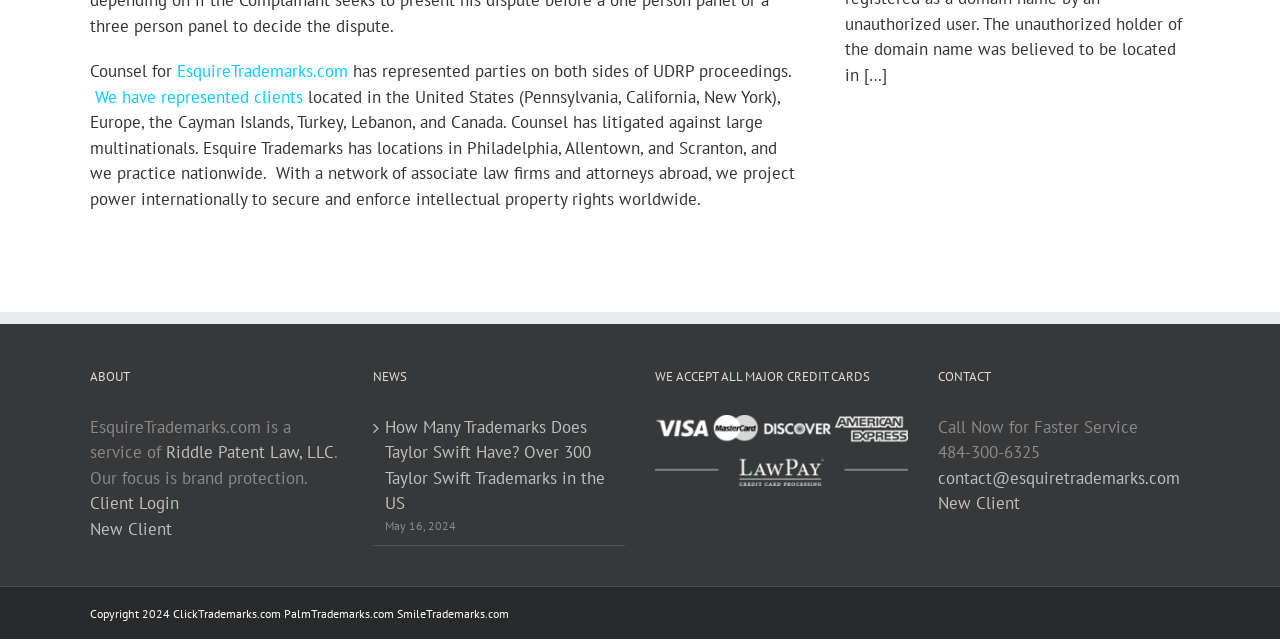Provide a brief response to the question below using a single word or phrase: 
What is the focus of EsquireTrademarks.com?

Brand protection